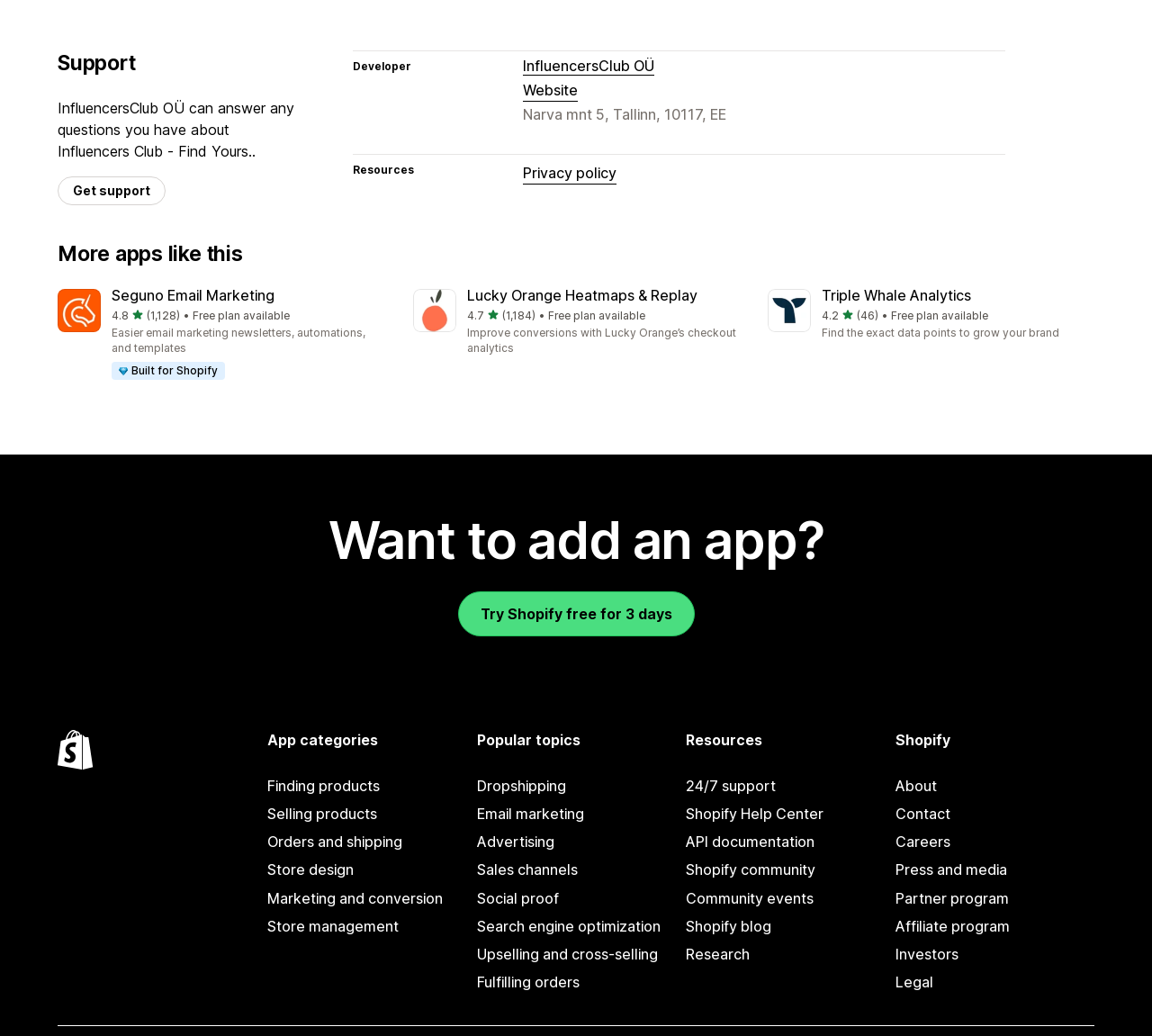Please analyze the image and provide a thorough answer to the question:
What is the purpose of the 'Get support' button?

The 'Get support' button is located under the 'Support' heading, and its purpose is to allow users to get support from InfluencersClub OÜ. This is likely related to the 'Find Yours' text, which suggests that users can find answers to their questions about Influencers Club.